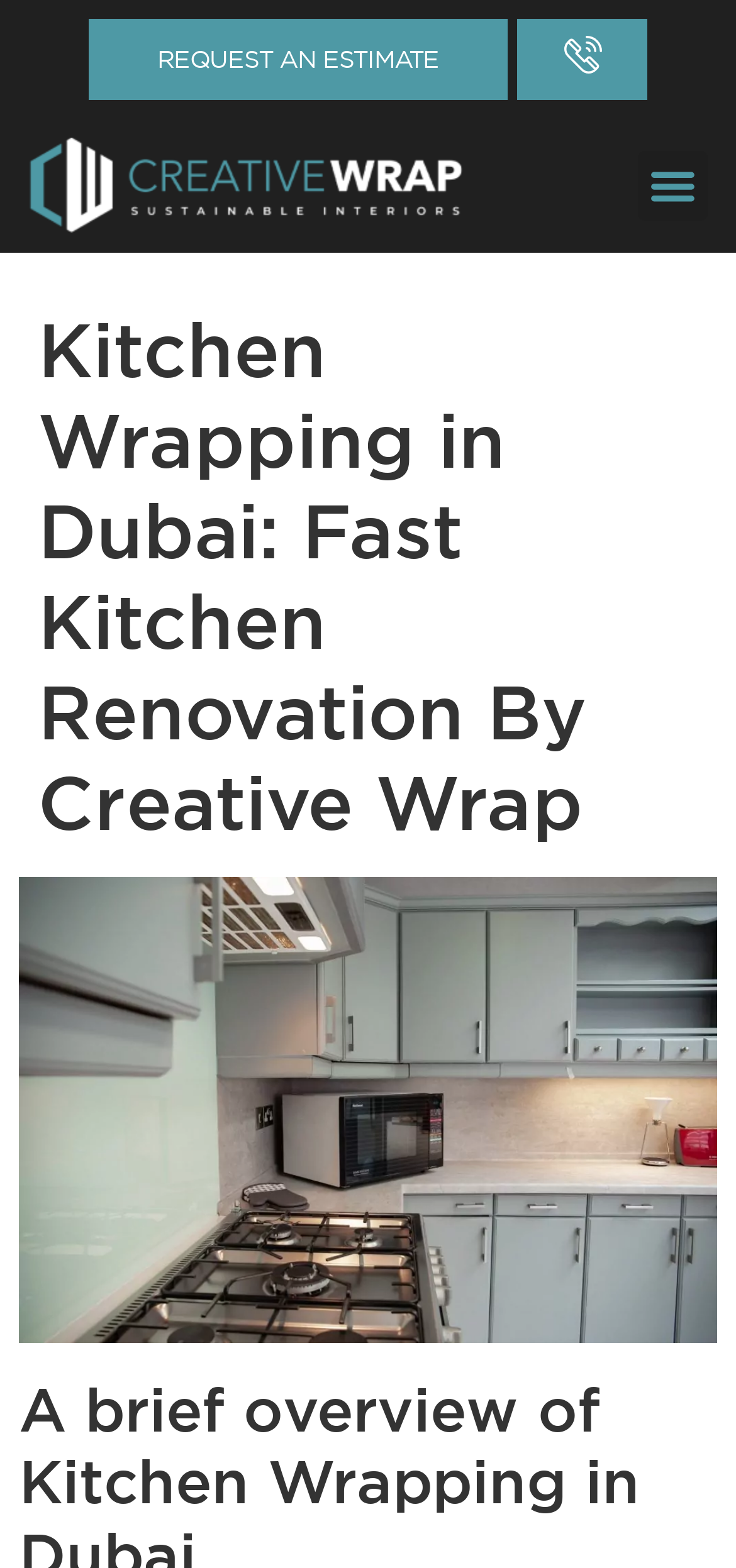How many ways can I contact Creative Wrap?
Could you give a comprehensive explanation in response to this question?

I can see four ways to contact Creative Wrap on the webpage: 'REQUEST AN ESTIMATE' link, 'Call us and book an estimate' link, 'Whatsapp Us' link, and 'Call Now Button' link, which suggests that there are four ways to get in touch with Creative Wrap.